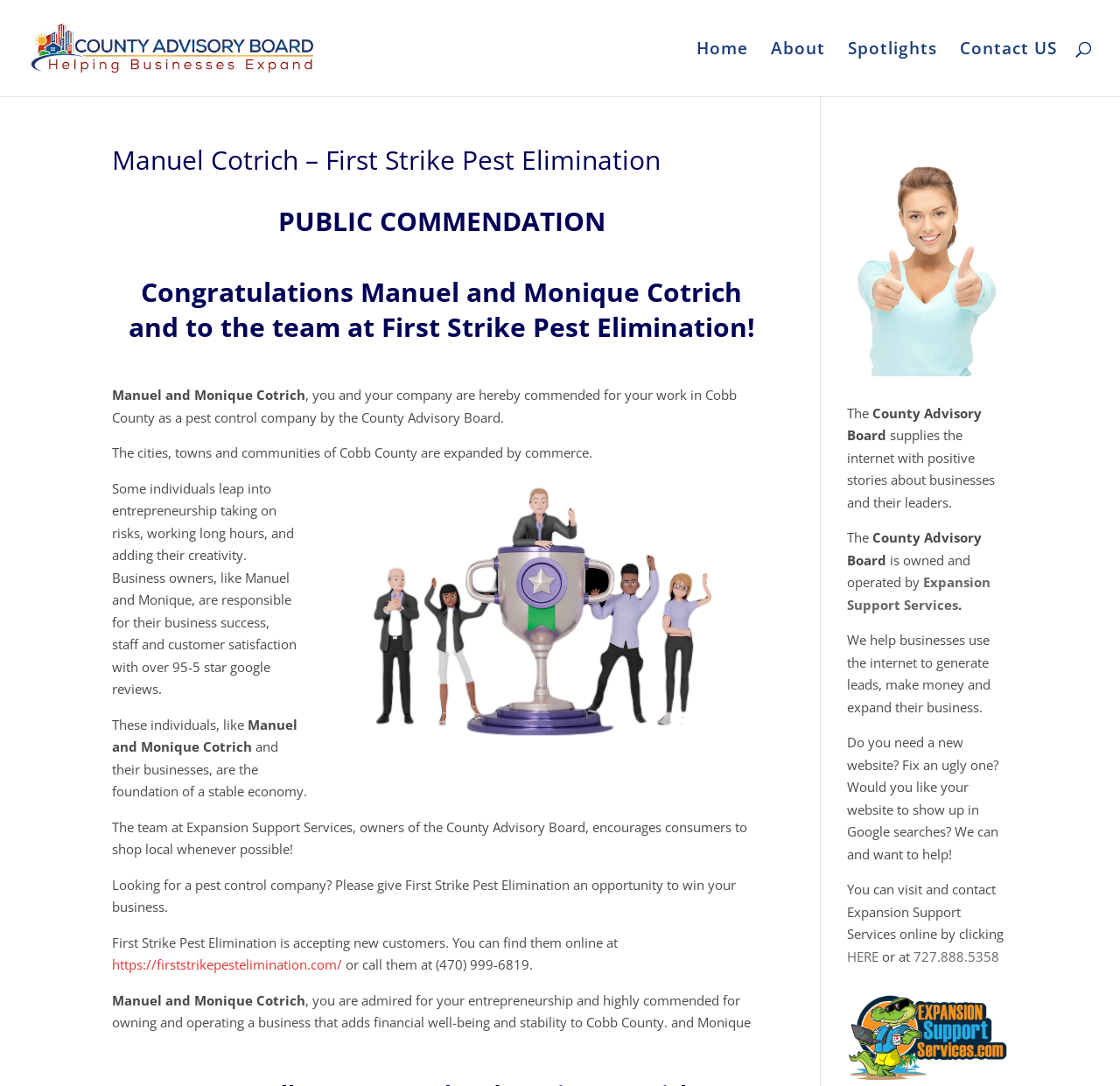Find the bounding box coordinates for the HTML element described as: "Spotlights". The coordinates should consist of four float values between 0 and 1, i.e., [left, top, right, bottom].

[0.757, 0.039, 0.837, 0.089]